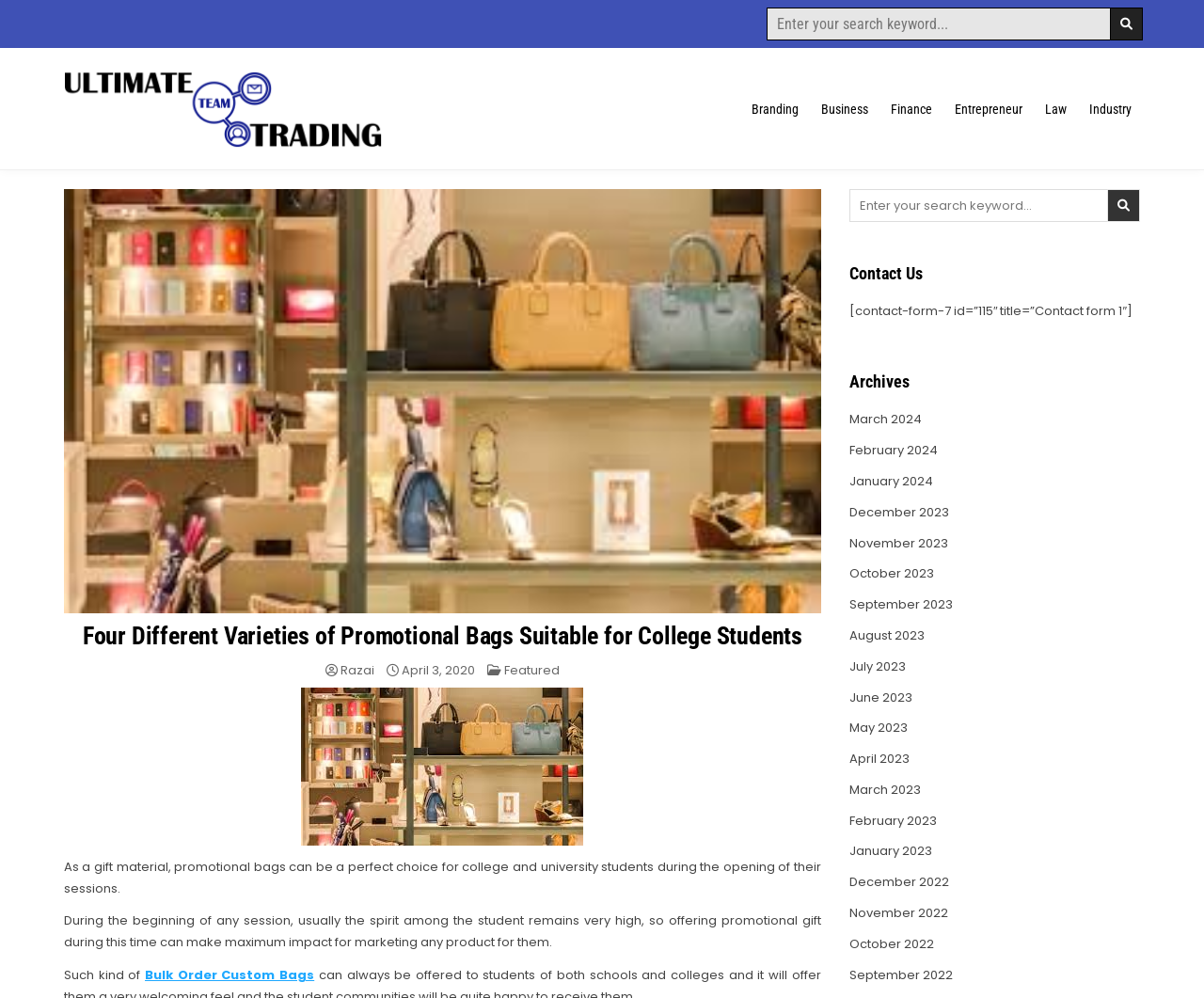Please answer the following query using a single word or phrase: 
How many search boxes are there?

2